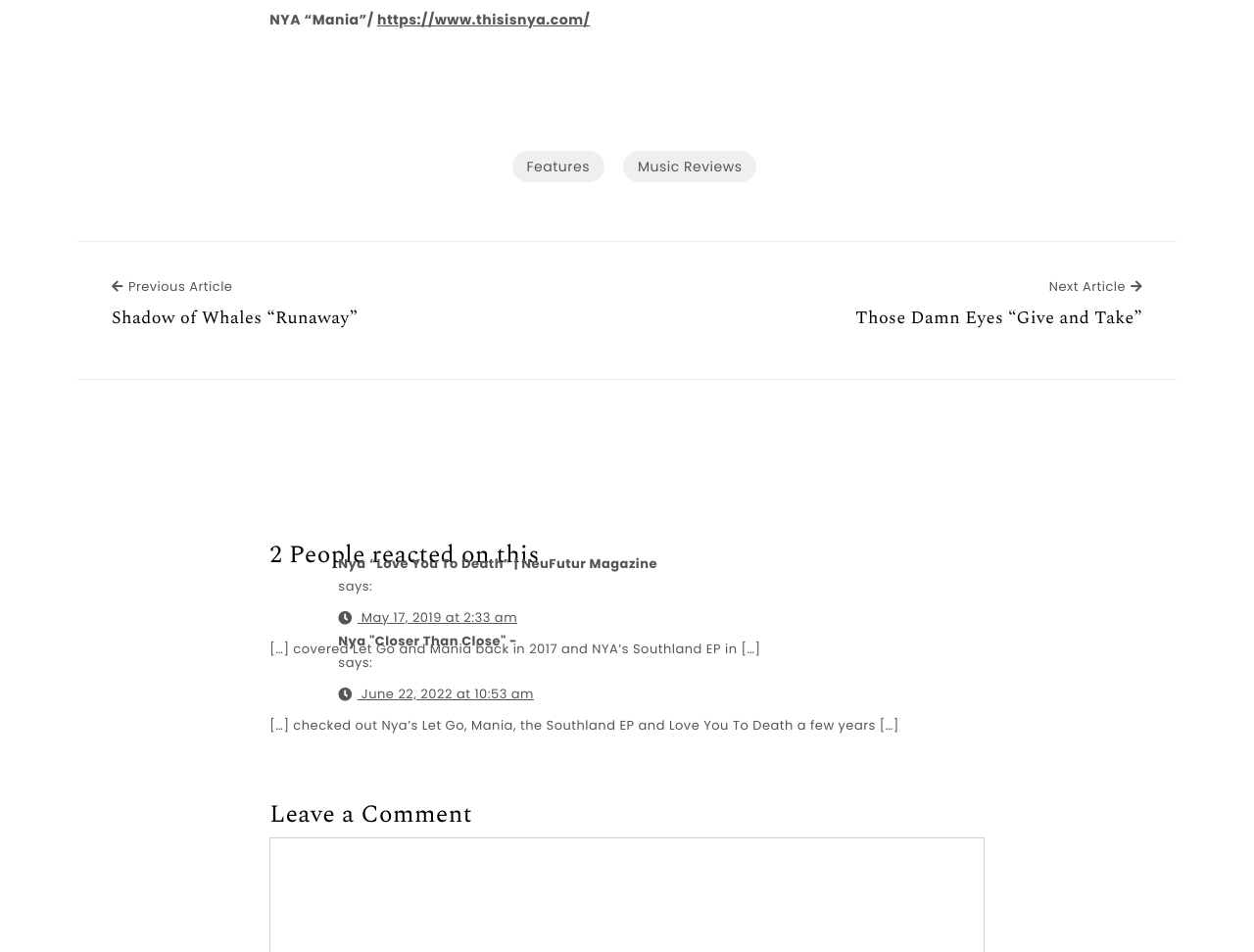What is the name of the artist?
Please utilize the information in the image to give a detailed response to the question.

The name of the artist can be found in the static text 'NYA “Mania”/' at the top of the webpage, which suggests that the webpage is about the artist NYA.